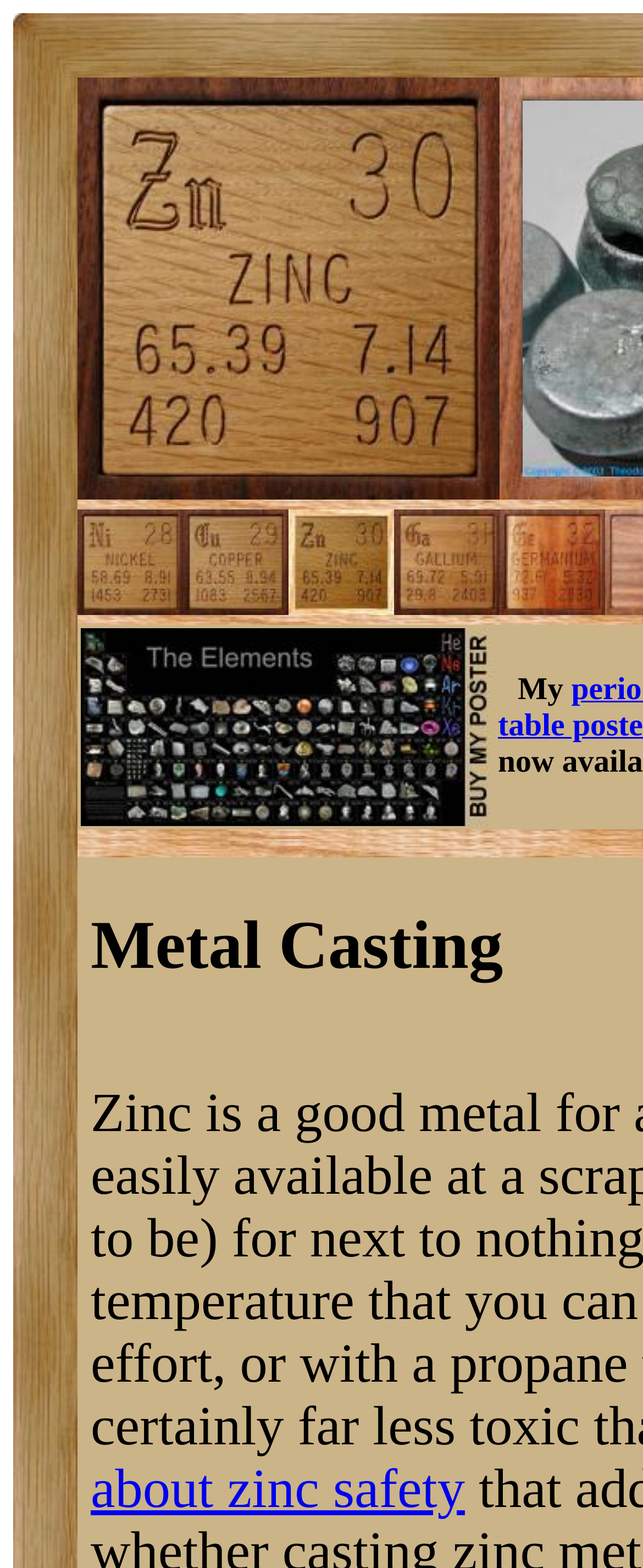Using the element description provided, determine the bounding box coordinates in the format (top-left x, top-left y, bottom-right x, bottom-right y). Ensure that all values are floating point numbers between 0 and 1. Element description: Spanish

None